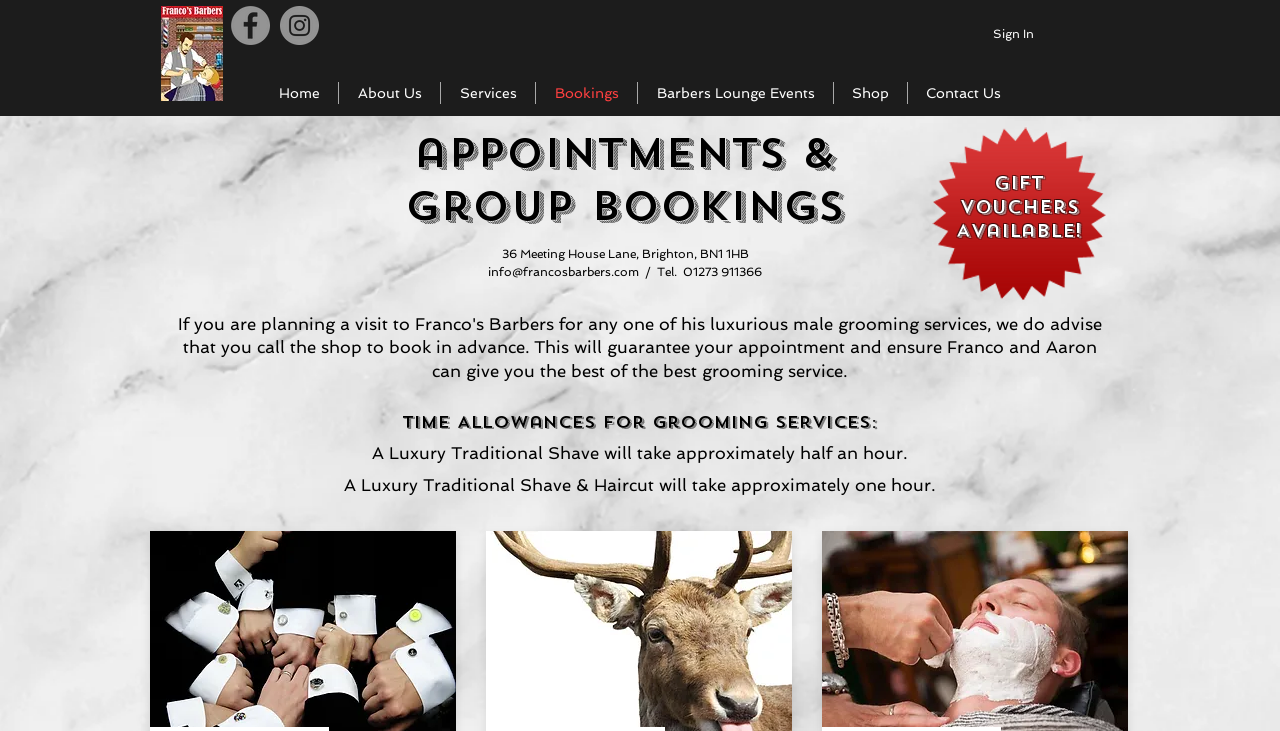Use a single word or phrase to answer the question: 
What is recommended before visiting Franco's Barbers?

call the shop to book in advance